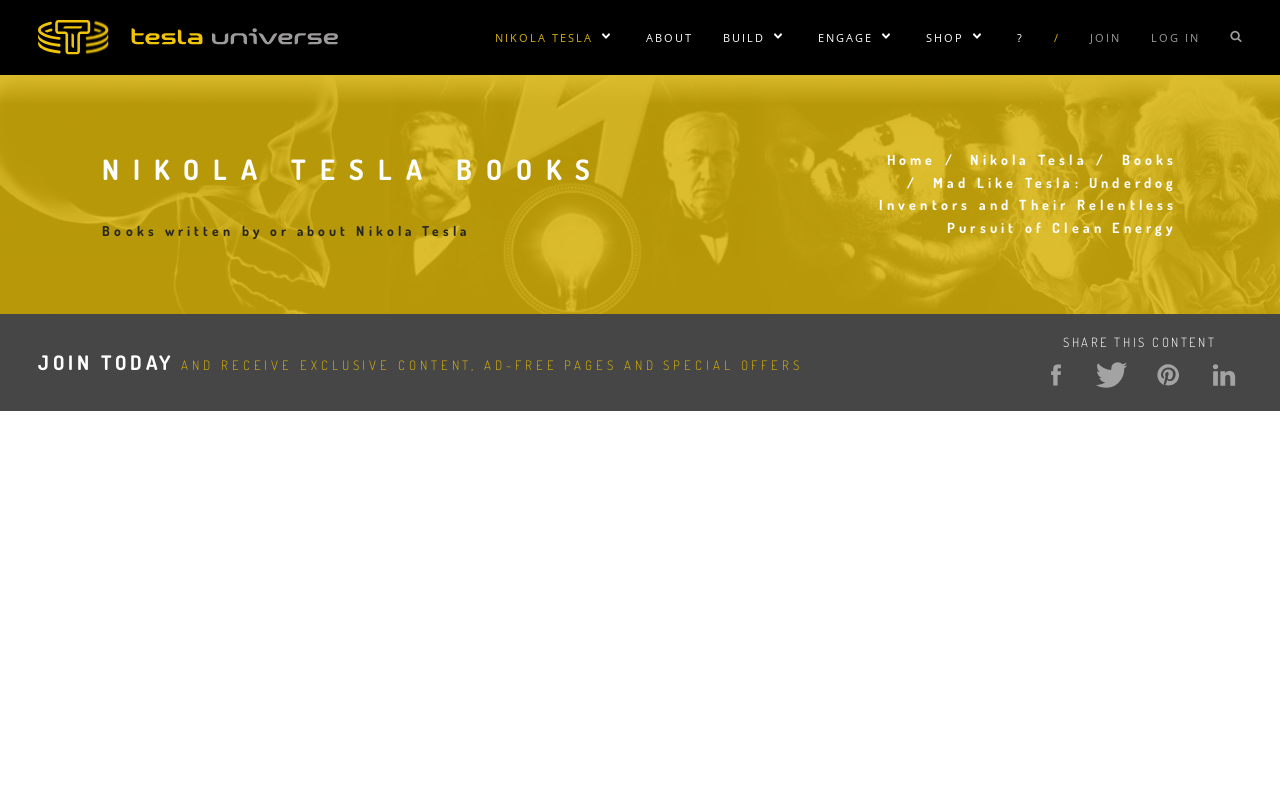Please identify the bounding box coordinates of the area that needs to be clicked to fulfill the following instruction: "Read the 'Disclaimer'."

None